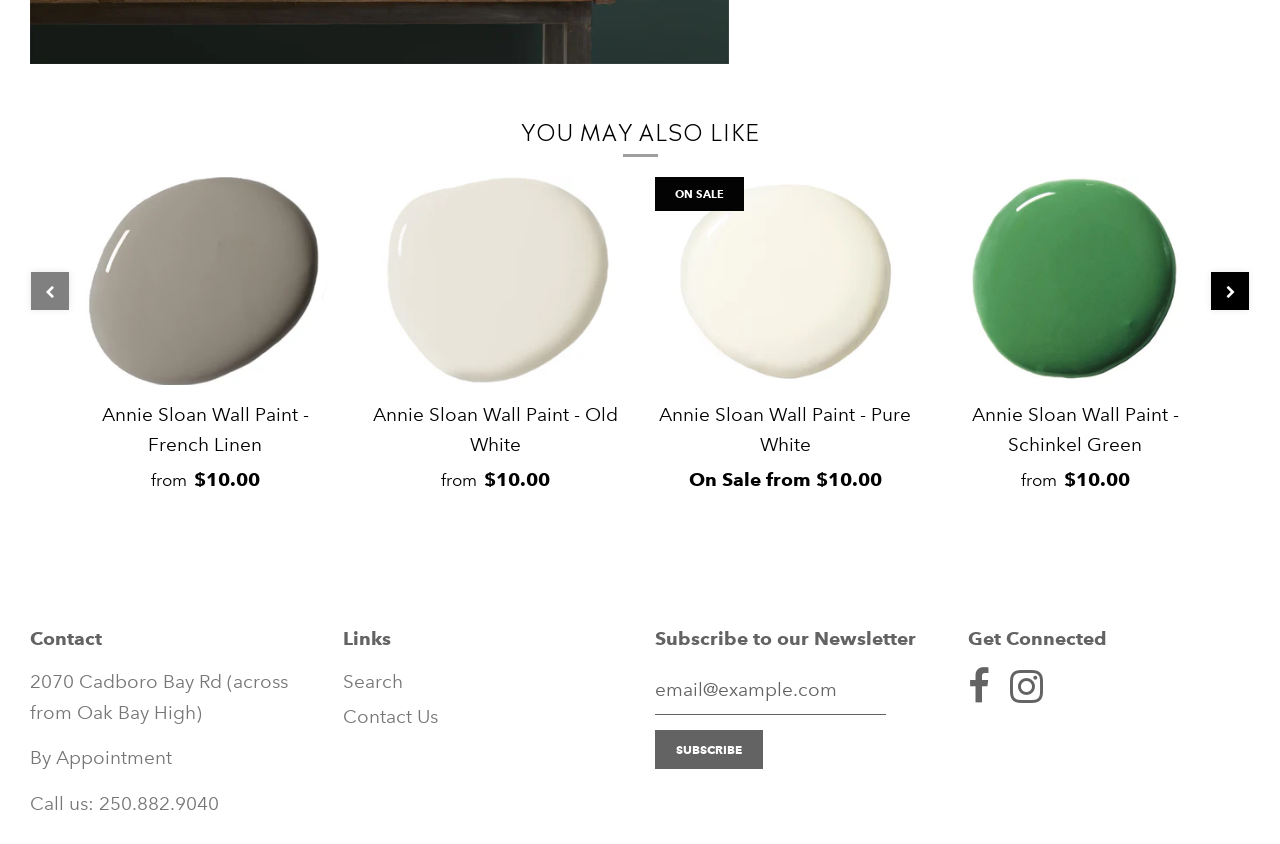What social media platforms are available for connection?
Please provide a comprehensive answer based on the contents of the image.

I found the social media platforms by looking at the link elements with the text '' and '' which are children of the StaticText element with the text 'Get Connected'.